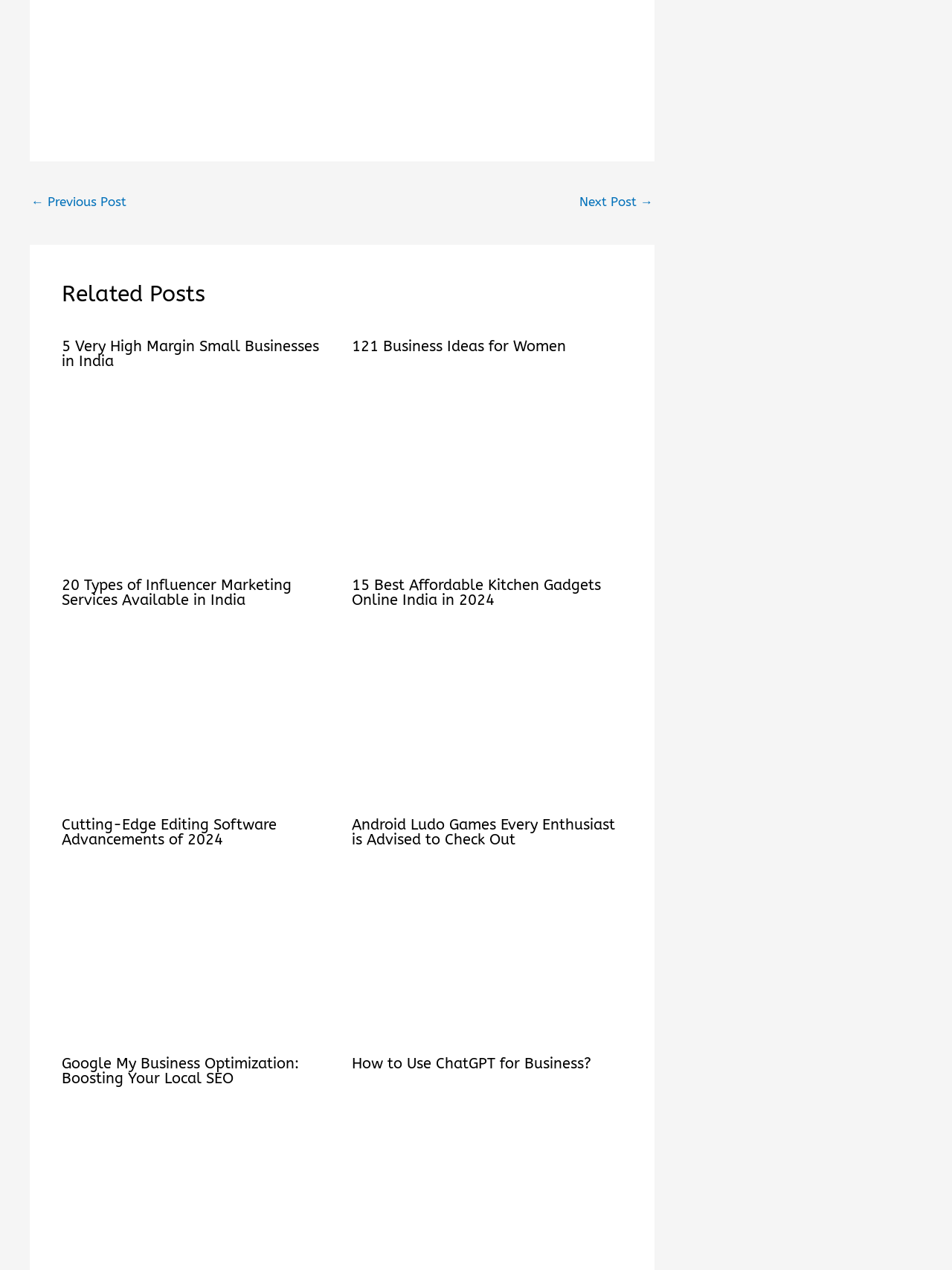Show the bounding box coordinates for the HTML element described as: "121 Business Ideas for Women".

[0.369, 0.266, 0.594, 0.279]